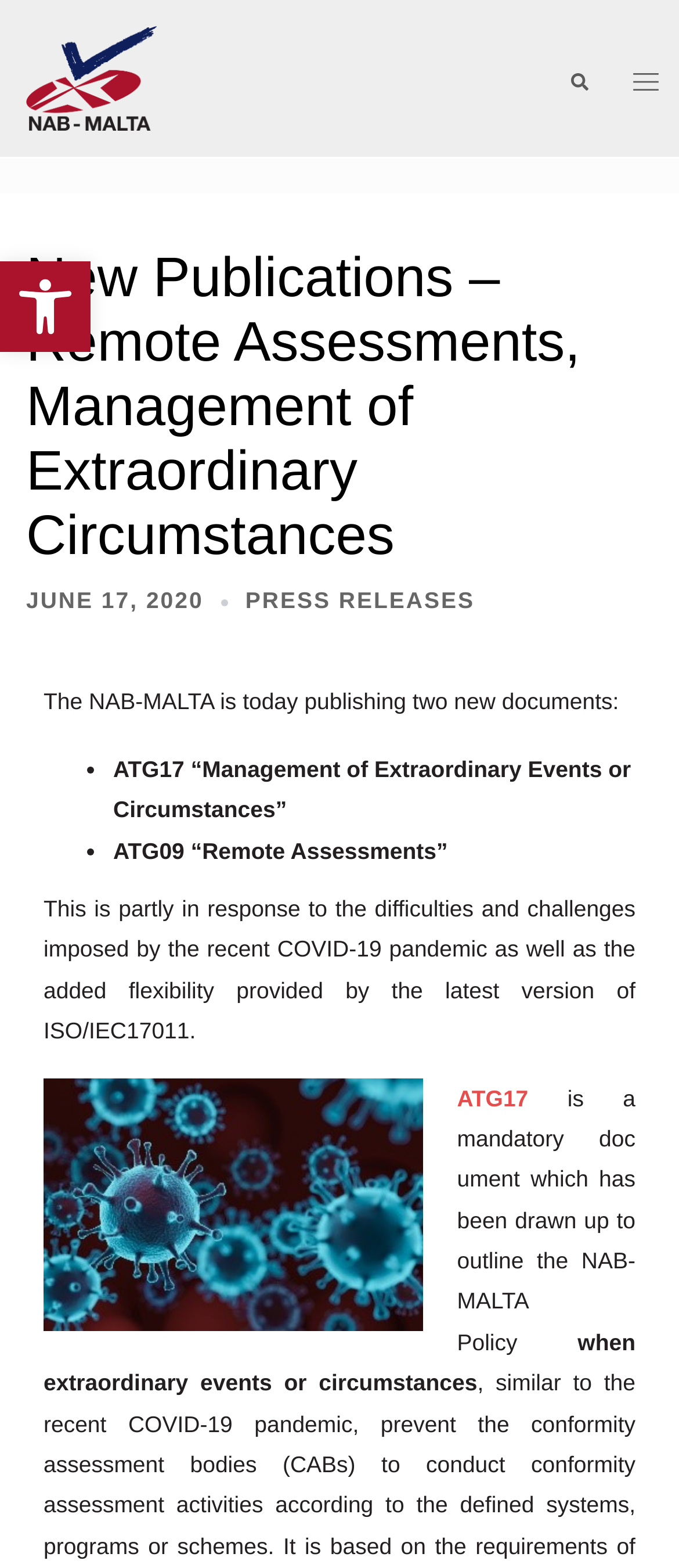Explain in detail what you observe on this webpage.

The webpage is about new publications from NAB-MALTA, specifically two documents: ATG17 "Management of Extraordinary Events or Circumstances" and ATG09 "Remote Assessments". 

At the top left, there is a button to open the toolbar accessibility tools, accompanied by a small image. Next to it, there is a link to NAB, accompanied by a small NAB logo image. 

On the top right, there are three small images, each accompanied by a link. 

Below the top section, there is a large header that spans the entire width of the page, containing the title "New Publications – Remote Assessments, Management of Extraordinary Circumstances" and a subheading with the date "JUNE 17, 2020" and a link to "PRESS RELEASES". 

The main content of the page starts with a paragraph of text explaining that NAB-MALTA is publishing two new documents. This is followed by a list of two items, each marked with a bullet point, describing the two documents. 

Below the list, there is another paragraph of text explaining the context of the publications, mentioning the COVID-19 pandemic and the latest version of ISO/IEC17011. 

Finally, there are two links to ATG17, one of which is accompanied by a description of the document.